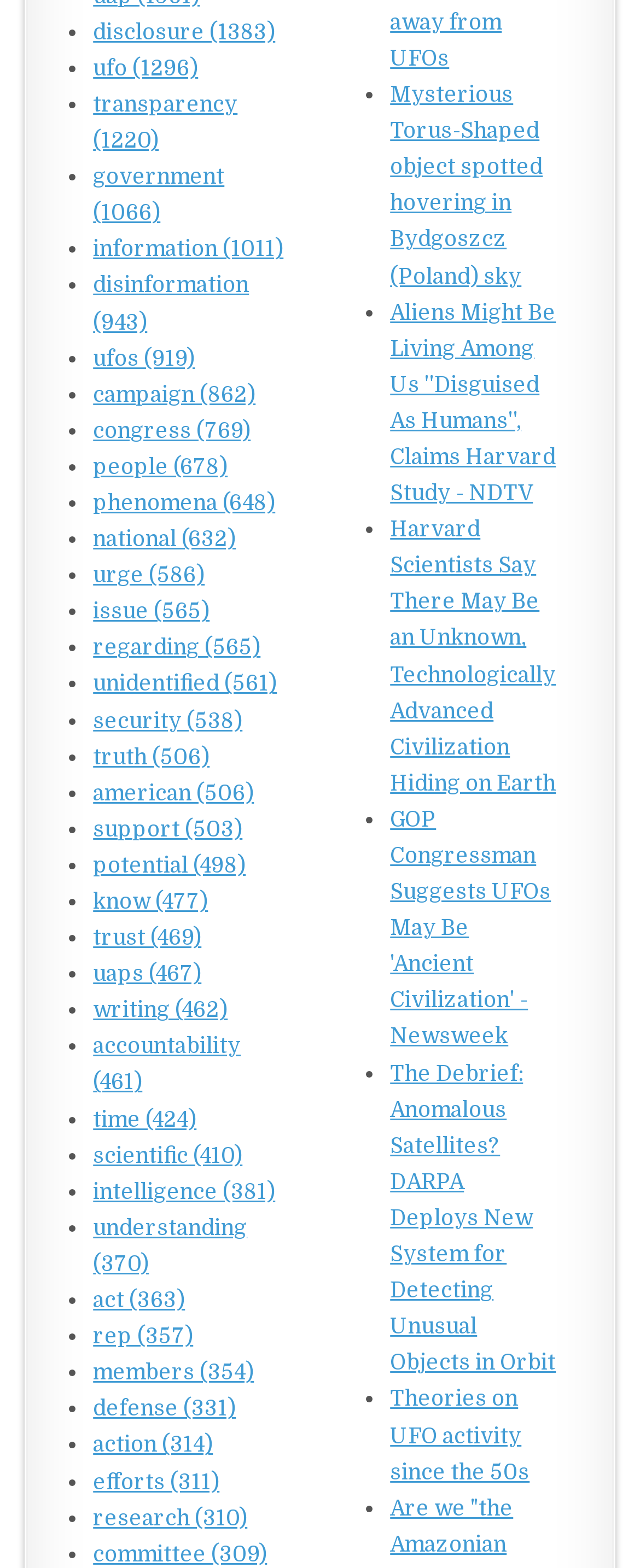Please provide a comprehensive answer to the question below using the information from the image: What is the first topic listed?

The first topic listed is 'disclosure' which is the first link on the webpage, indicated by the ListMarker '•' and the link text 'disclosure (1383)'.